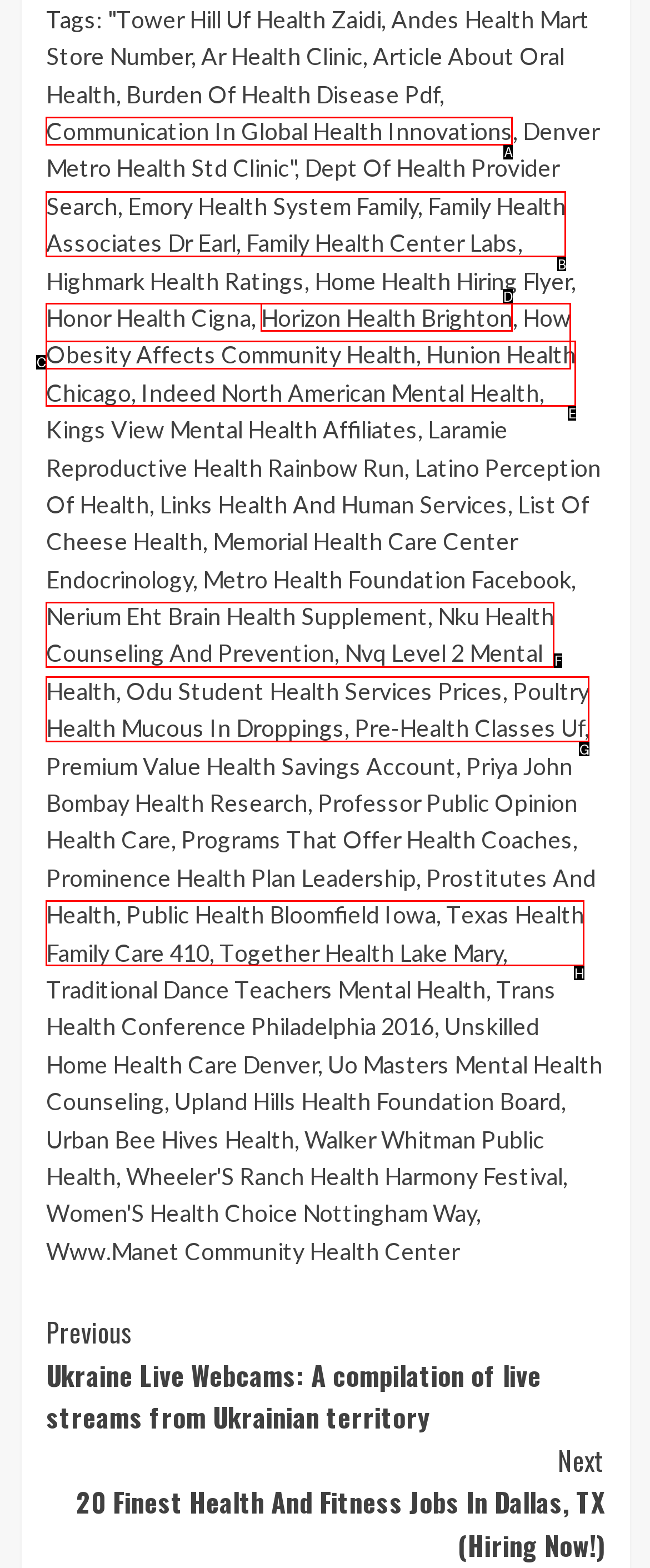Match the following description to a UI element: Poultry Health Mucous In Droppings
Provide the letter of the matching option directly.

G